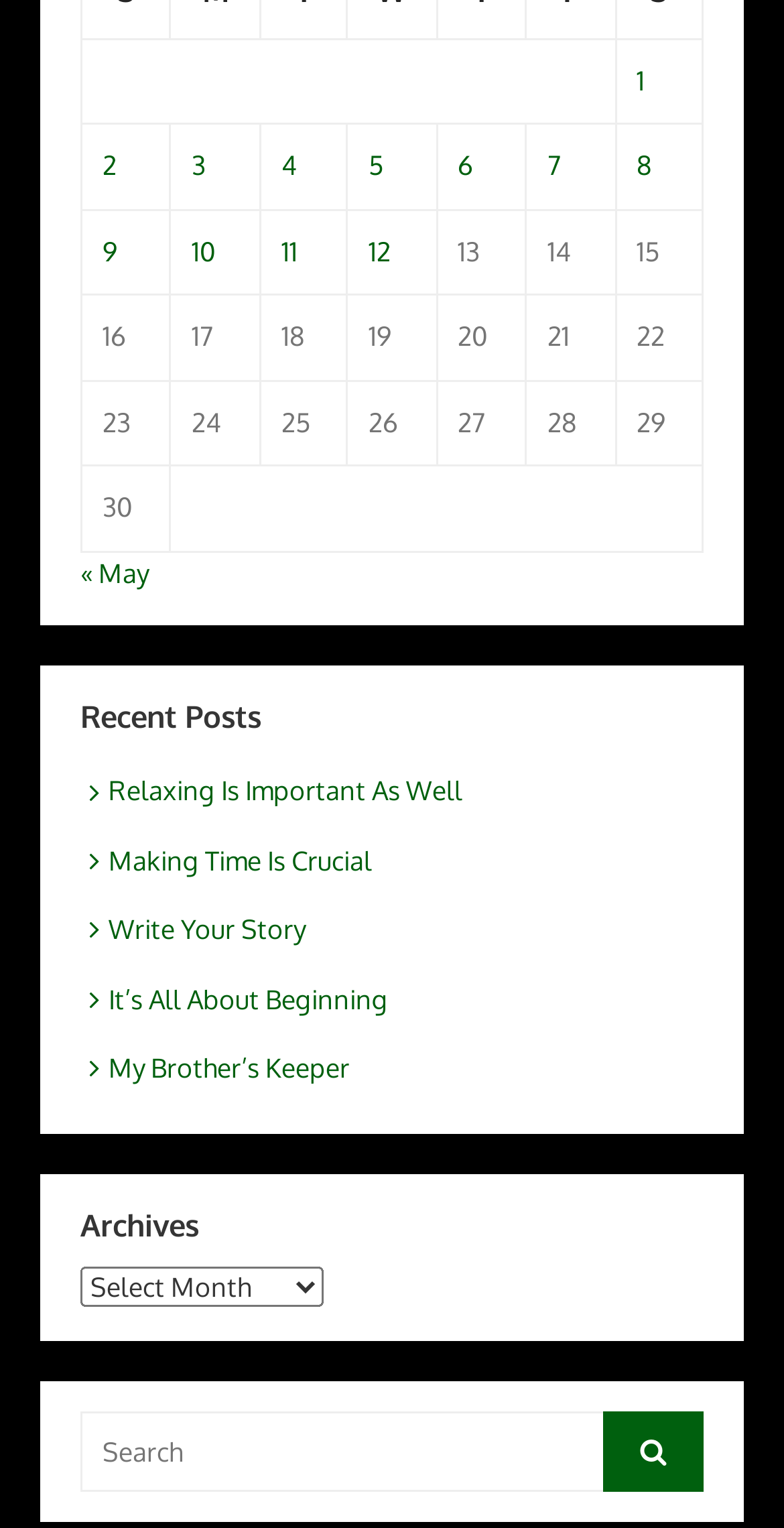Determine the bounding box coordinates for the area that should be clicked to carry out the following instruction: "Select an option from 'Archives'".

[0.103, 0.829, 0.413, 0.856]